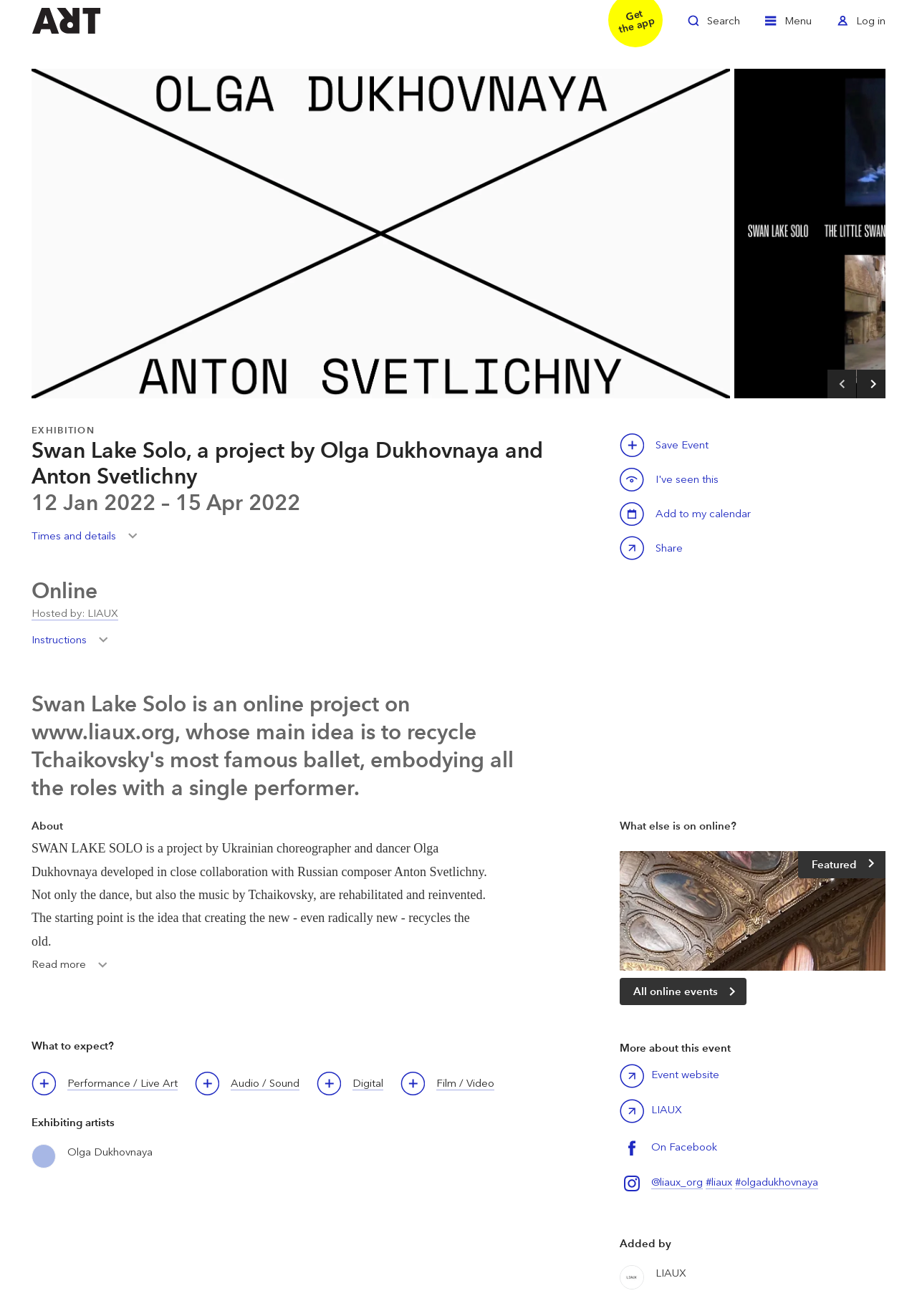Identify the bounding box coordinates of the clickable section necessary to follow the following instruction: "Share Swan Lake Solo, a project by Olga Dukhovnaya and Anton Svetlichny". The coordinates should be presented as four float numbers from 0 to 1, i.e., [left, top, right, bottom].

[0.676, 0.407, 0.749, 0.428]